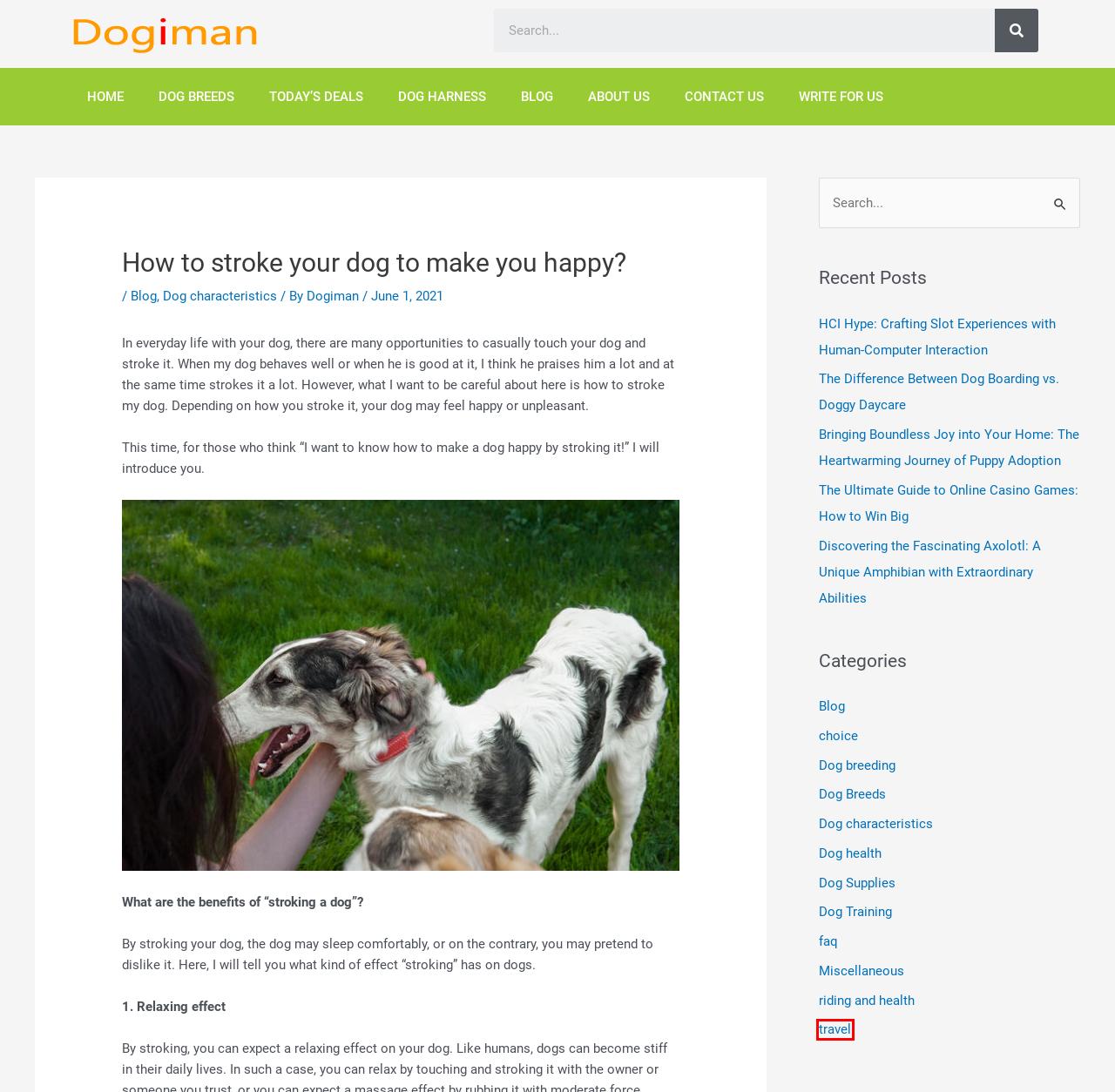You are given a screenshot of a webpage with a red rectangle bounding box. Choose the best webpage description that matches the new webpage after clicking the element in the bounding box. Here are the candidates:
A. 18 best dog harnesses in 2021, recommended popular ranking list
B. Dog breeding Archives - Dogiman
C. Blog Archives - Dogiman
D. Dog Breeds Archives - Dogiman
E. The Comprehensive Manual to Triumphing in Online Casino Games - Win Big!
F. The most comprehensive list of dog breeds and pictures-Dogiman
G. travel Archives - Dogiman
H. A Pet Parent’s Guide to Dog Boarding vs. Doggy Daycare

G